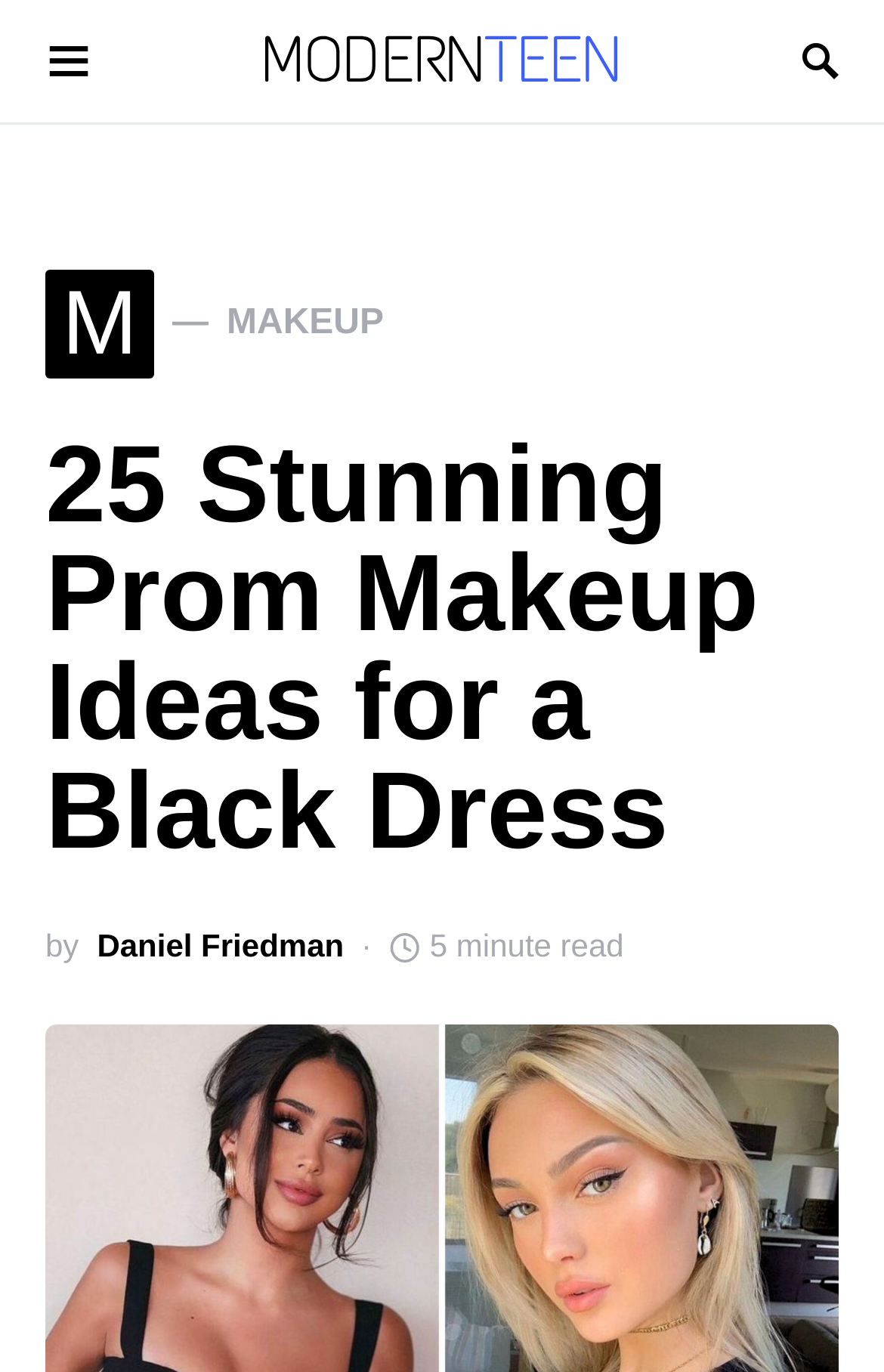Provide a thorough description of the webpage's content and layout.

The webpage is about prom makeup ideas for a black dress, with a focus on 25 stunning looks for 2024. At the top left, there is a button with an icon, and next to it, a link to "Modern Teen" accompanied by an image. On the top right, there is another button with an icon. Below these elements, there is a search bar with a label "Search for:" and a search box where users can enter their search topic. The search bar also has a "SEARCH" button with an icon.

Below the search bar, there is a heading that reads "25 Stunning Prom Makeup Ideas for a Black Dress". This heading is followed by a byline that reads "by Daniel Friedman" and a note that indicates the article is a 5-minute read. The main content of the webpage is likely to be below this section, although it is not explicitly described in the accessibility tree.